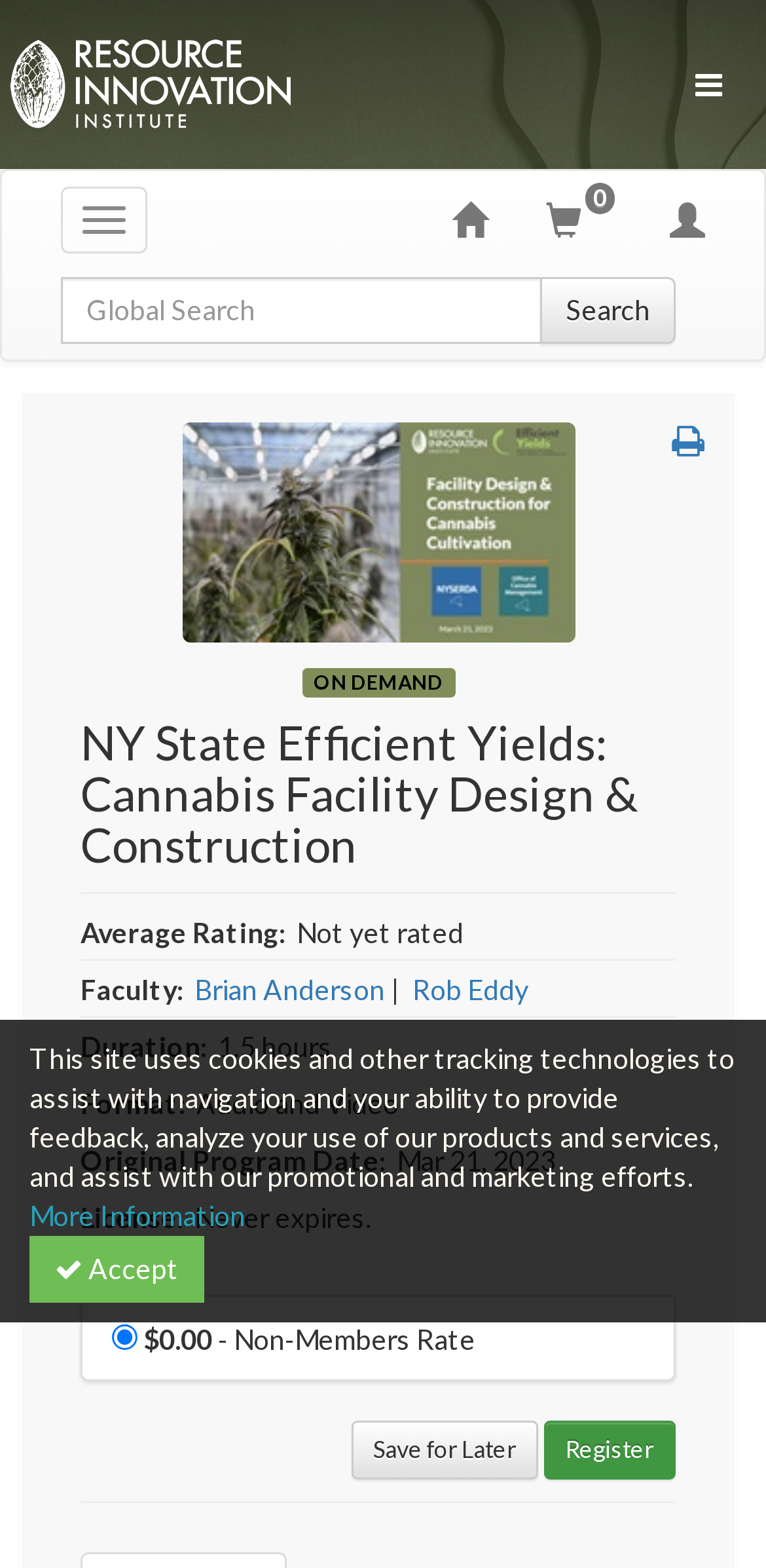Find the bounding box coordinates for the area that must be clicked to perform this action: "Search for something".

[0.079, 0.176, 0.882, 0.219]